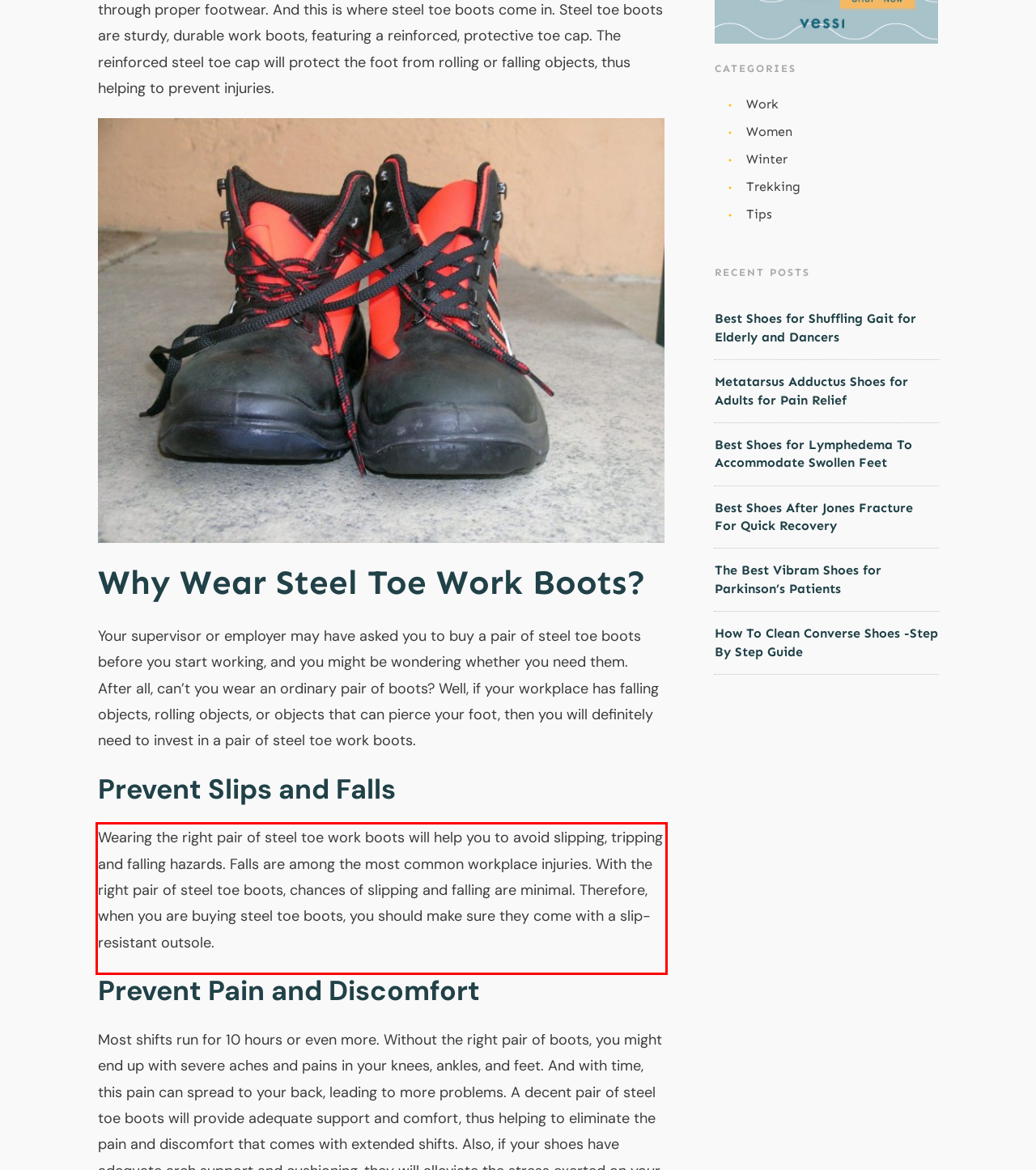You are given a screenshot showing a webpage with a red bounding box. Perform OCR to capture the text within the red bounding box.

Wearing the right pair of steel toe work boots will help you to avoid slipping, tripping and falling hazards. Falls are among the most common workplace injuries. With the right pair of steel toe boots, chances of slipping and falling are minimal. Therefore, when you are buying steel toe boots, you should make sure they come with a slip-resistant outsole.